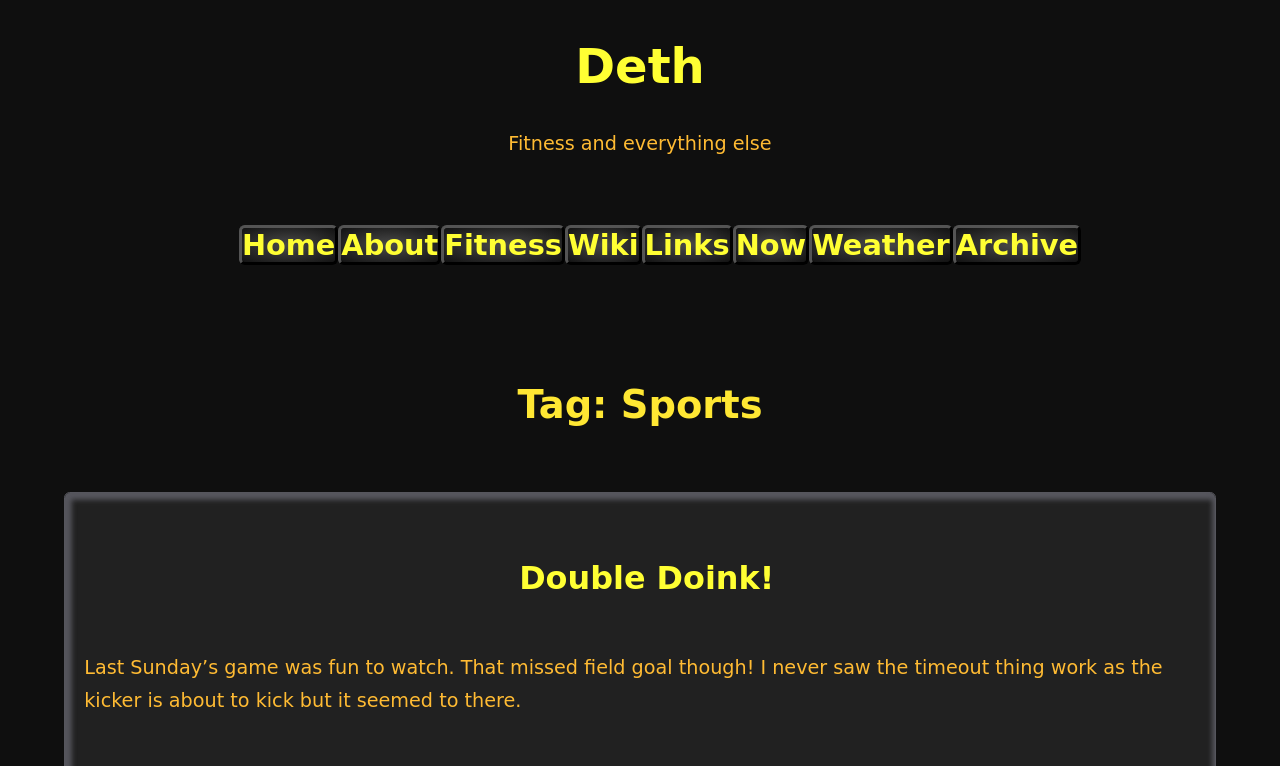Identify the bounding box coordinates of the area you need to click to perform the following instruction: "click on the 'Deth' link".

[0.449, 0.05, 0.551, 0.123]